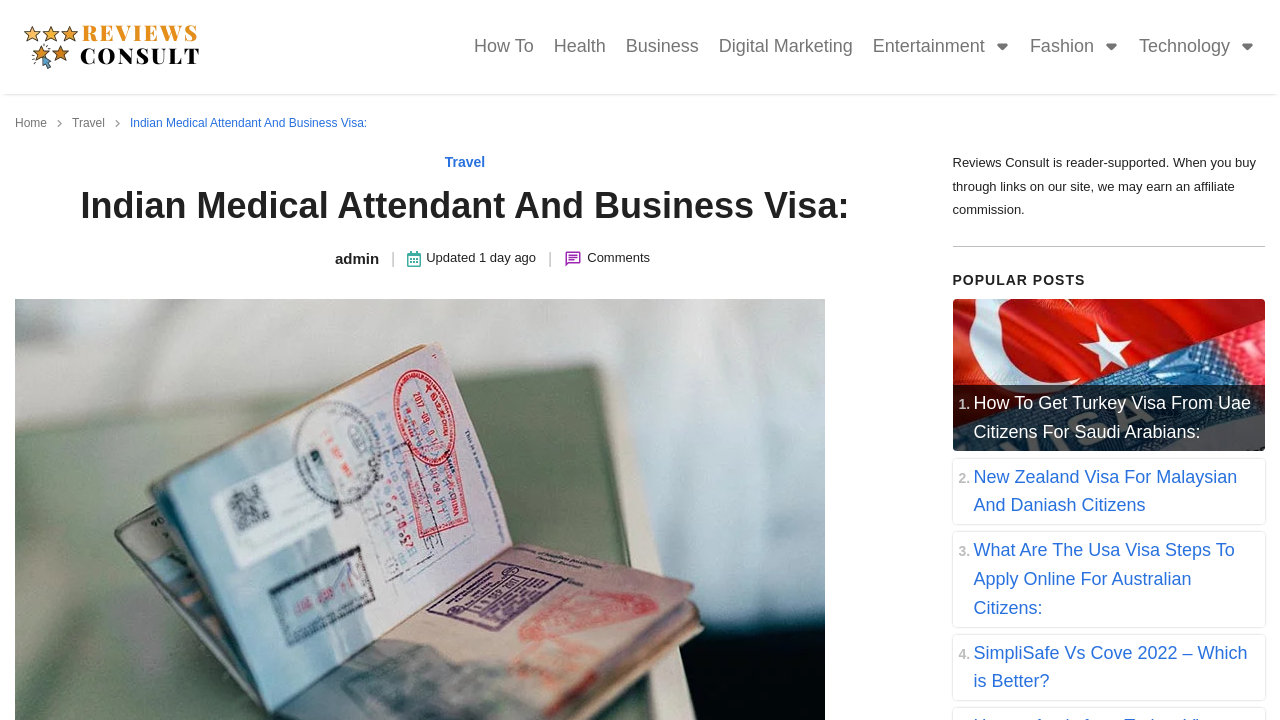Extract the heading text from the webpage.

Indian Medical Attendant And Business Visa: